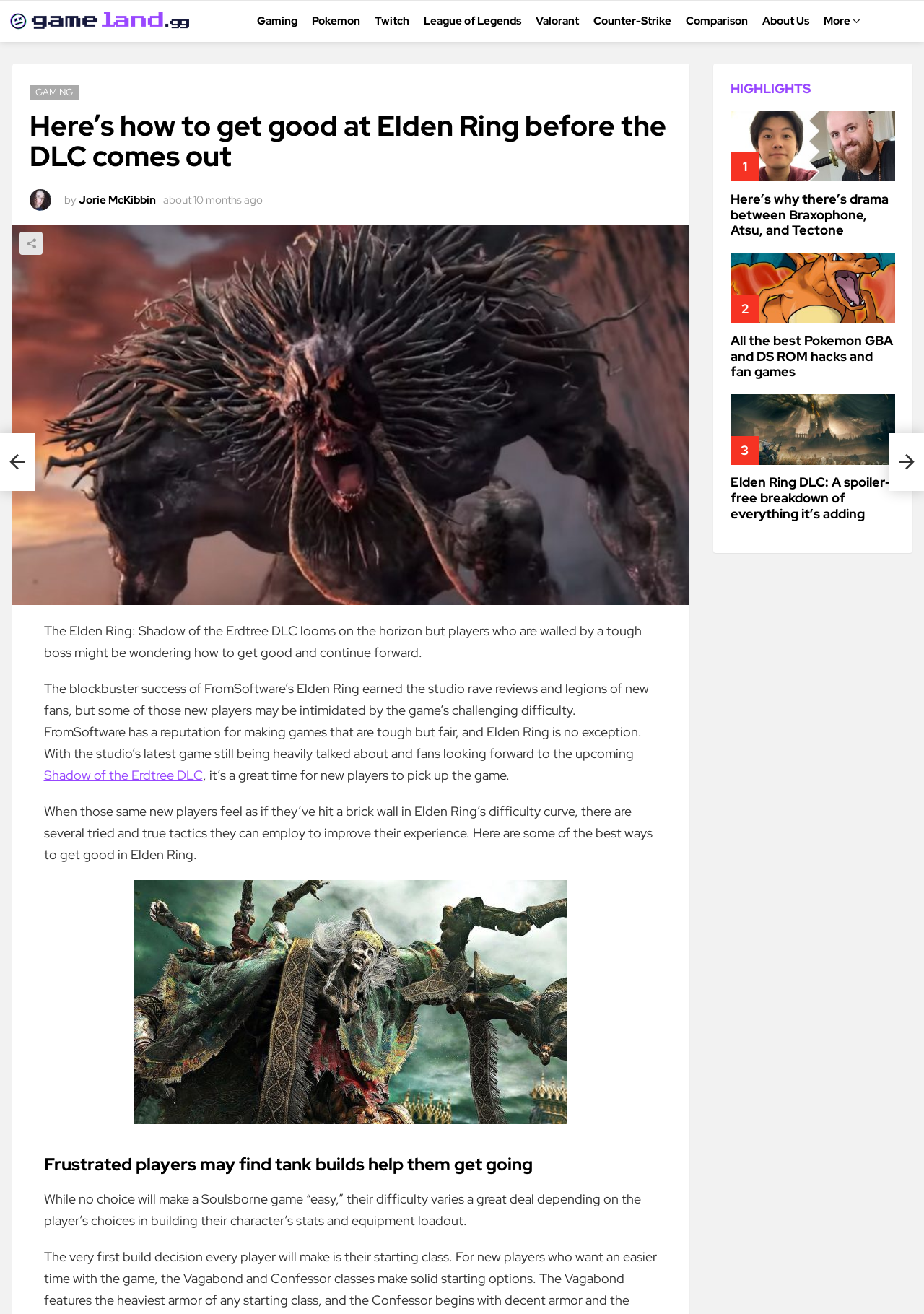Find the bounding box coordinates of the UI element according to this description: "About Us".

[0.817, 0.008, 0.884, 0.024]